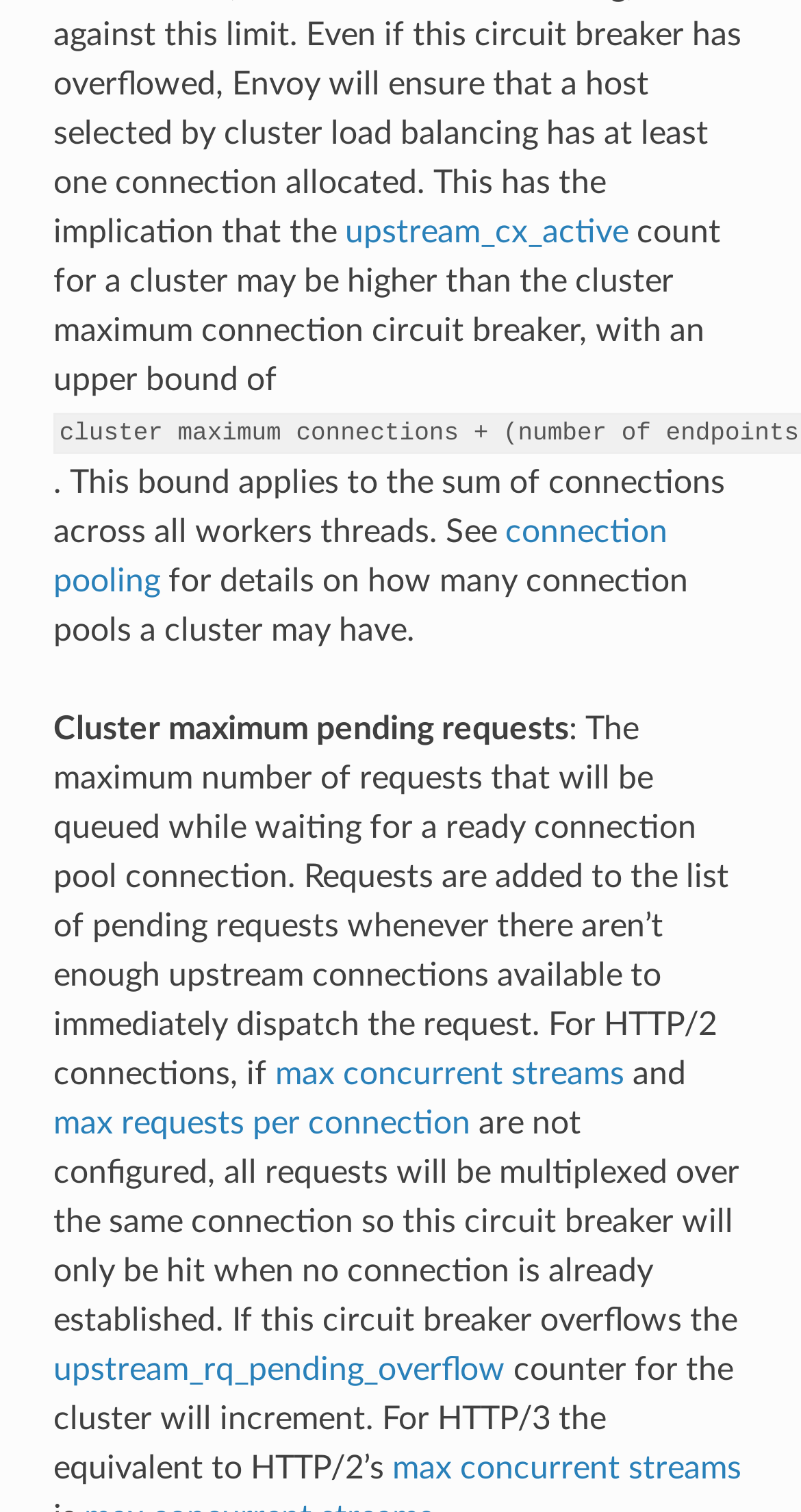Based on the element description, predict the bounding box coordinates (top-left x, top-left y, bottom-right x, bottom-right y) for the UI element in the screenshot: max concurrent streams

[0.105, 0.16, 0.541, 0.182]